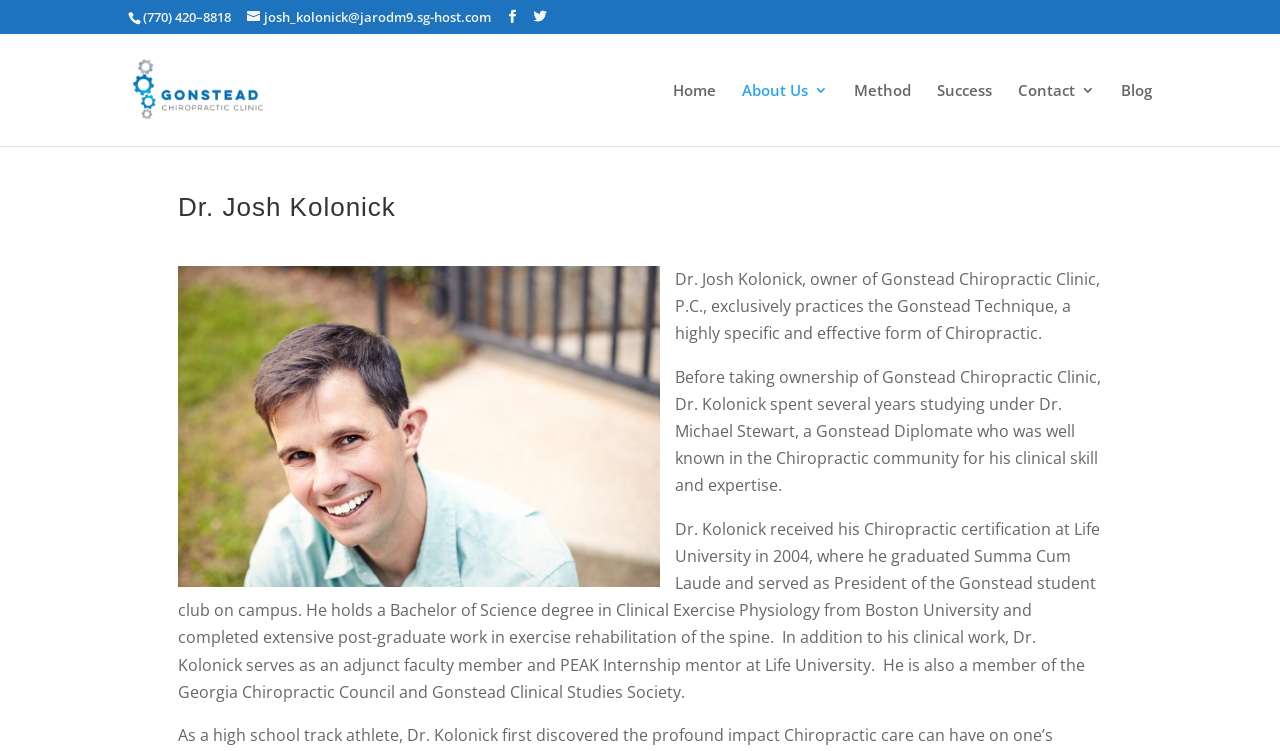Determine the bounding box coordinates of the clickable area required to perform the following instruction: "Call the clinic". The coordinates should be represented as four float numbers between 0 and 1: [left, top, right, bottom].

[0.112, 0.01, 0.18, 0.034]